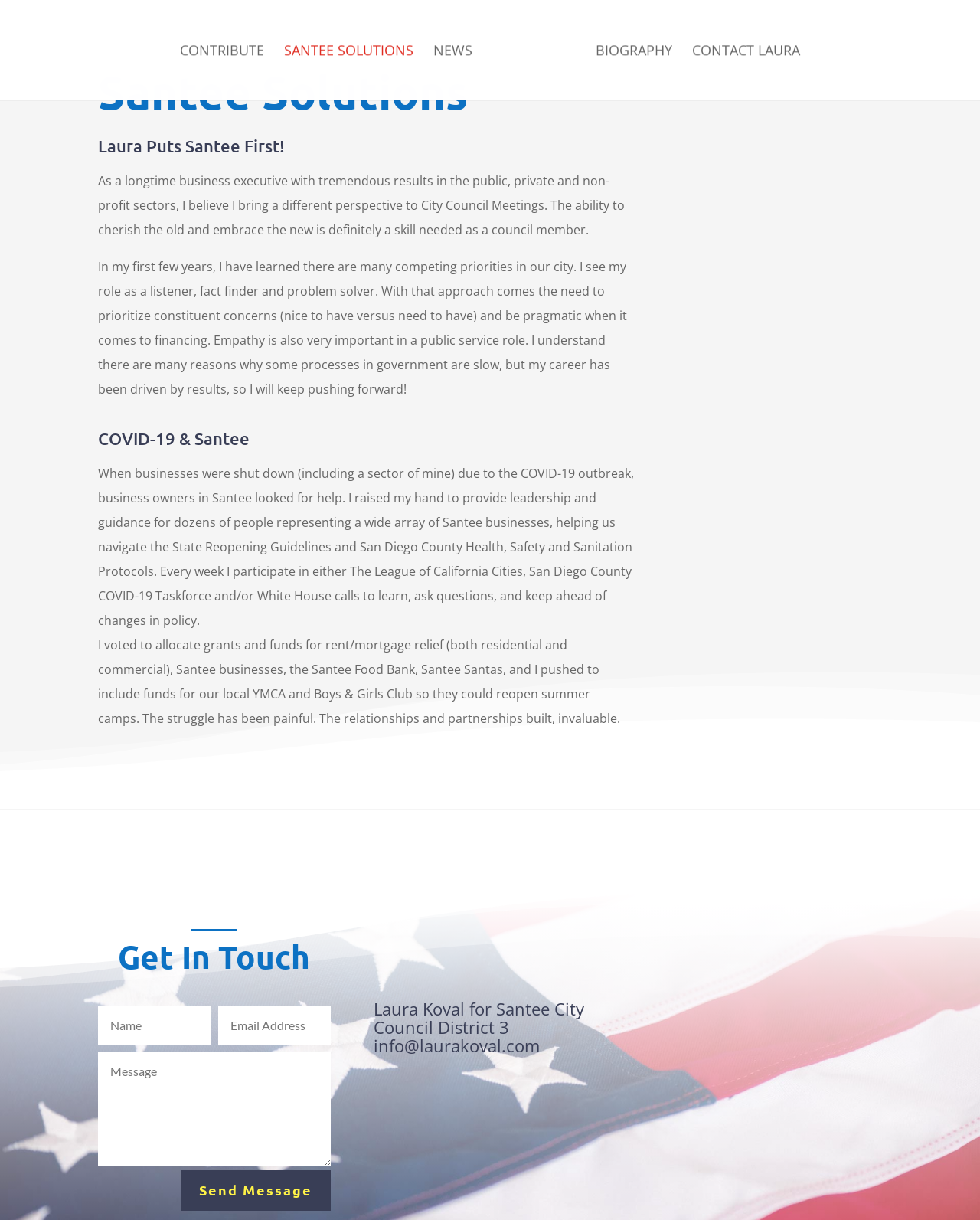What is the email address to contact Laura Koval?
Provide a fully detailed and comprehensive answer to the question.

The email address 'info@laurakoval.com' is provided in the 'Get In Touch' section, allowing users to contact Laura Koval directly.